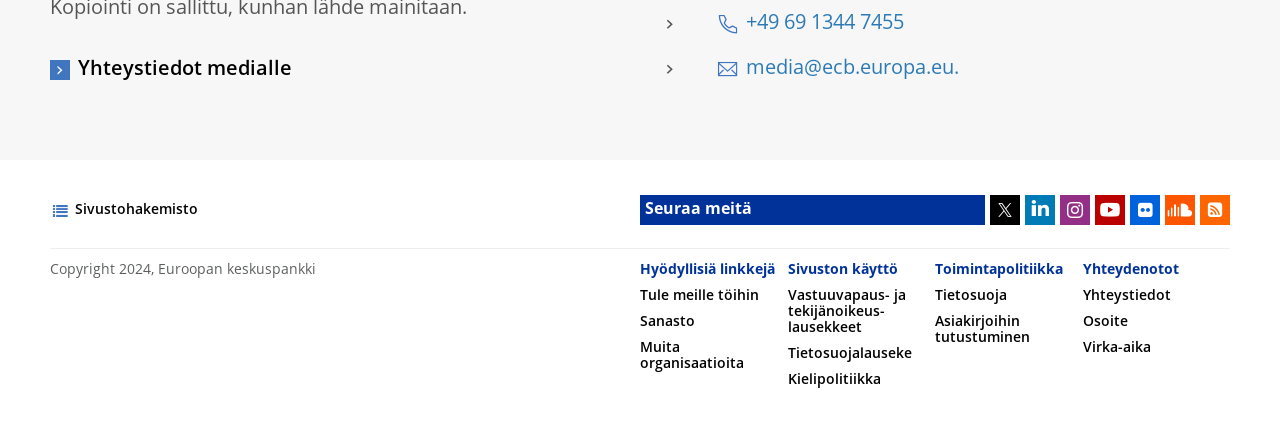Identify the bounding box coordinates of the region that needs to be clicked to carry out this instruction: "Learn more about National Adaptation Plan (NAP)". Provide these coordinates as four float numbers ranging from 0 to 1, i.e., [left, top, right, bottom].

None